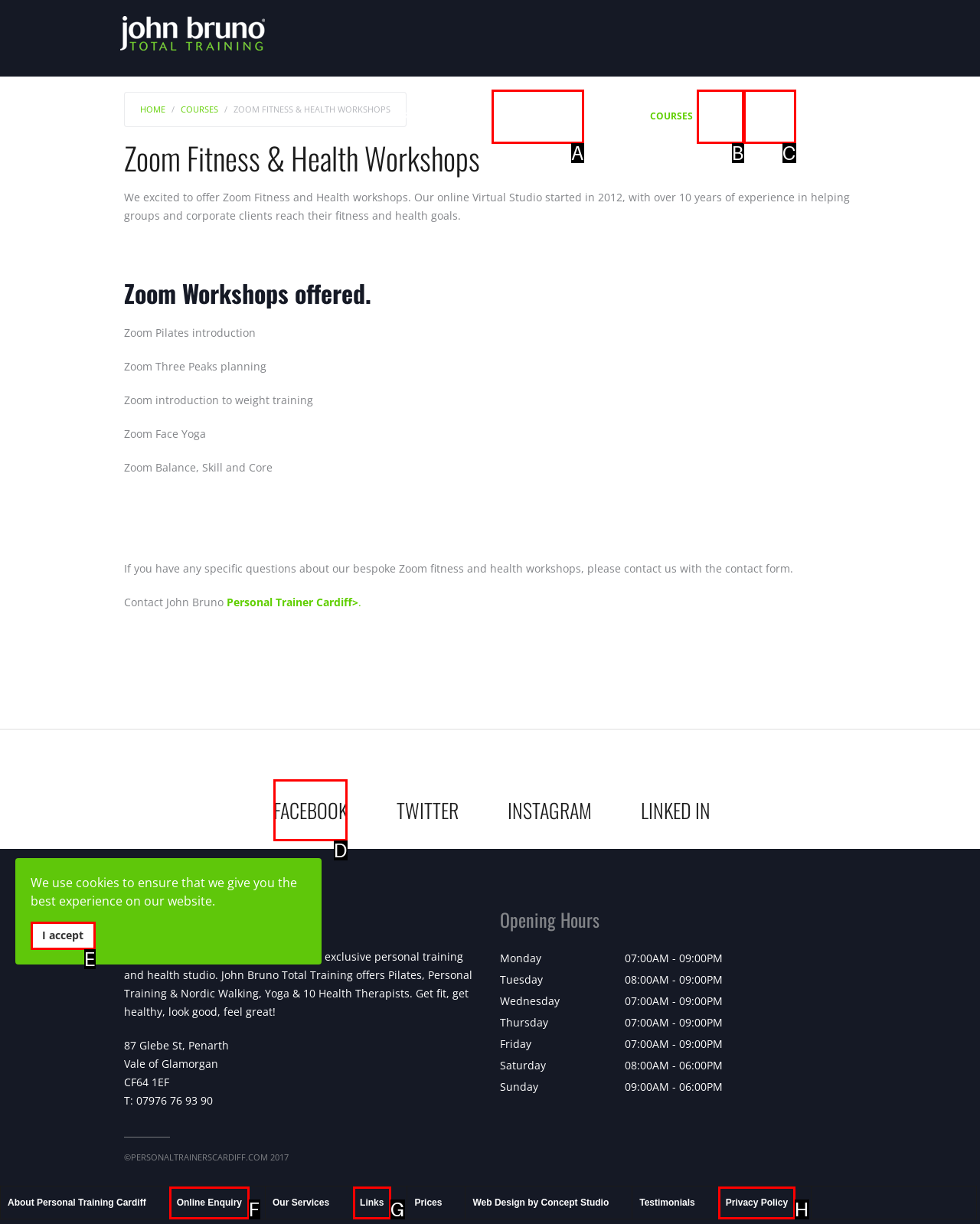Identify the correct choice to execute this task: Visit Facebook page
Respond with the letter corresponding to the right option from the available choices.

D